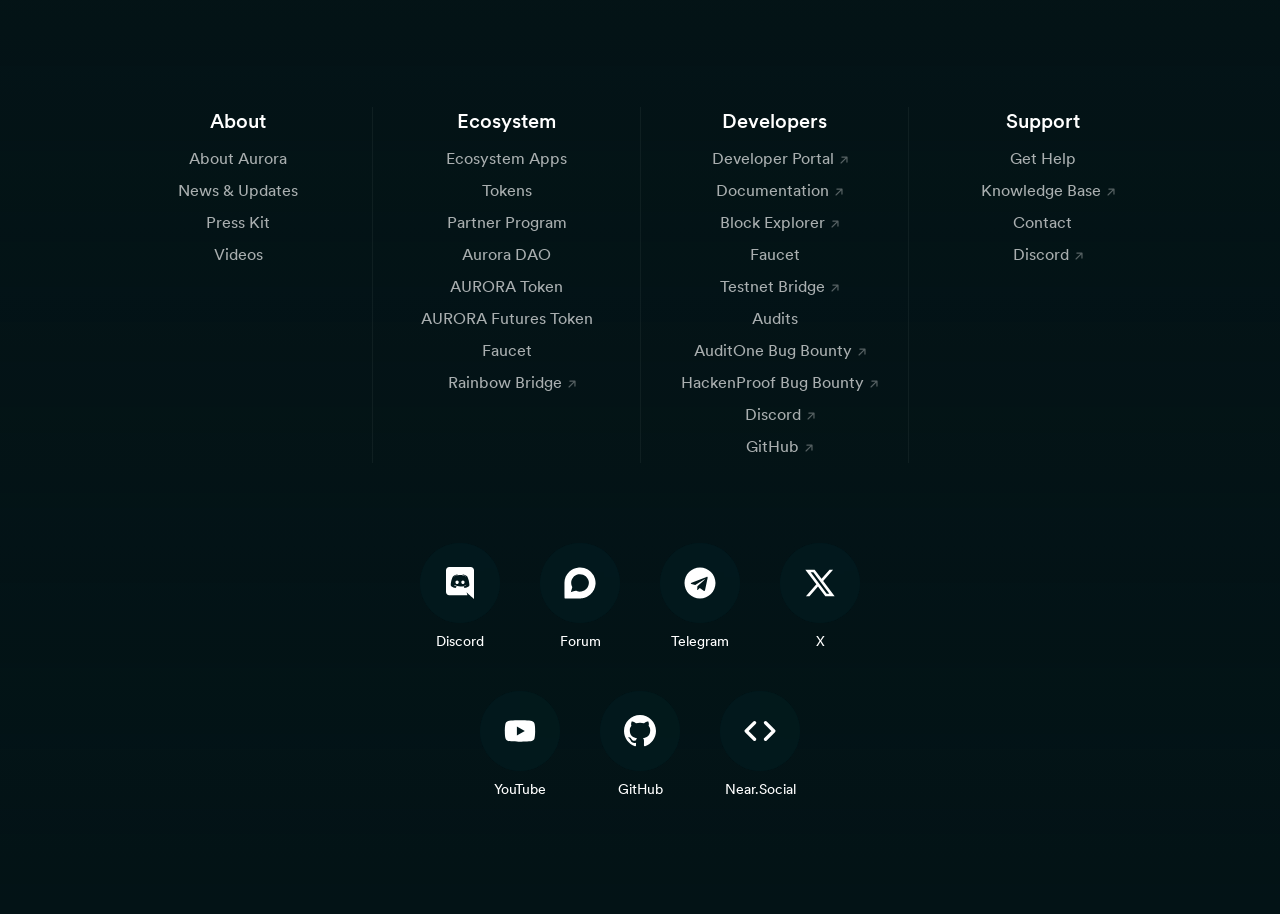Pinpoint the bounding box coordinates of the clickable element needed to complete the instruction: "Click on About Aurora". The coordinates should be provided as four float numbers between 0 and 1: [left, top, right, bottom].

[0.148, 0.163, 0.224, 0.184]